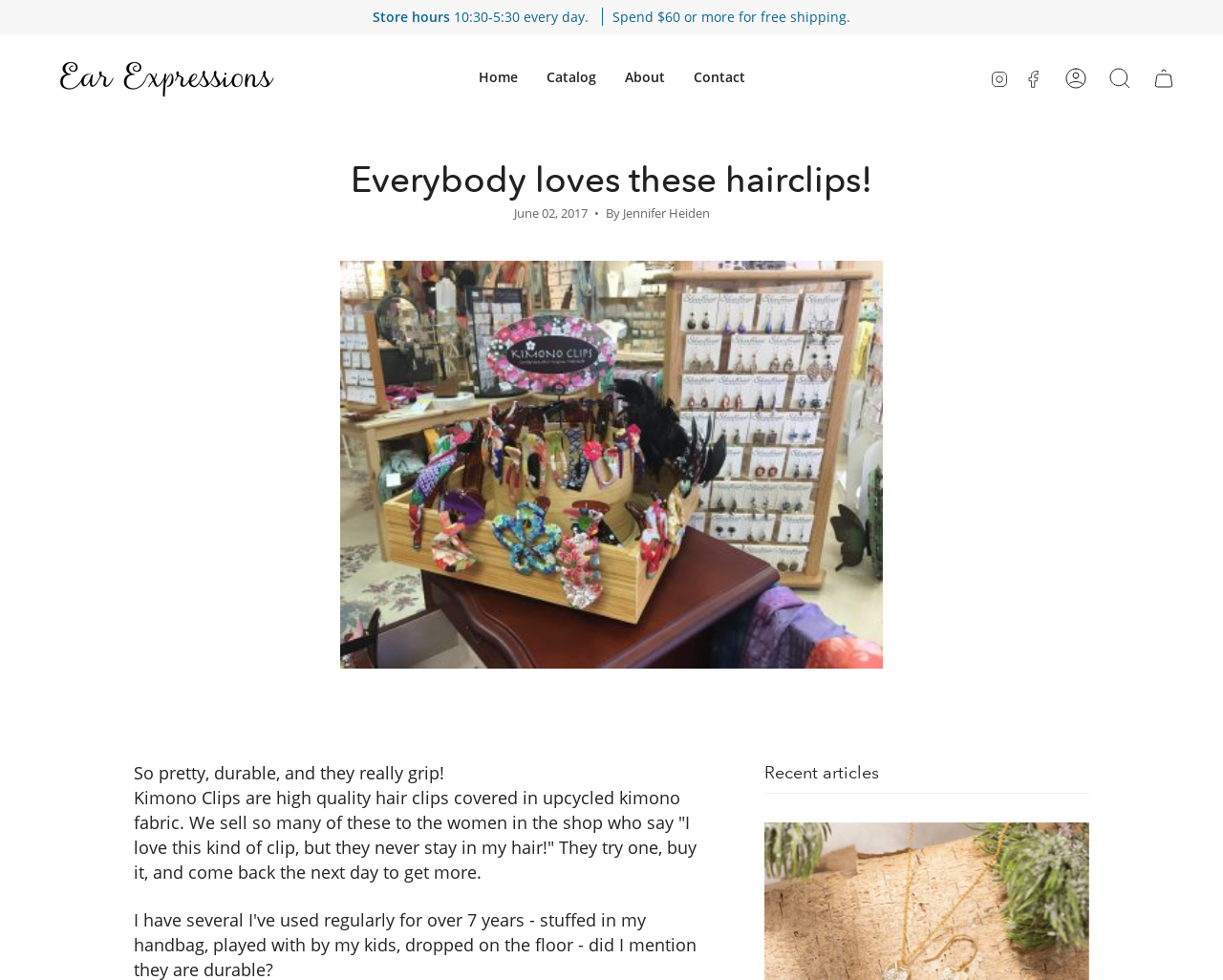Determine the bounding box coordinates for the clickable element required to fulfill the instruction: "View the Cart". Provide the coordinates as four float numbers between 0 and 1, i.e., [left, top, right, bottom].

[0.934, 0.063, 0.97, 0.096]